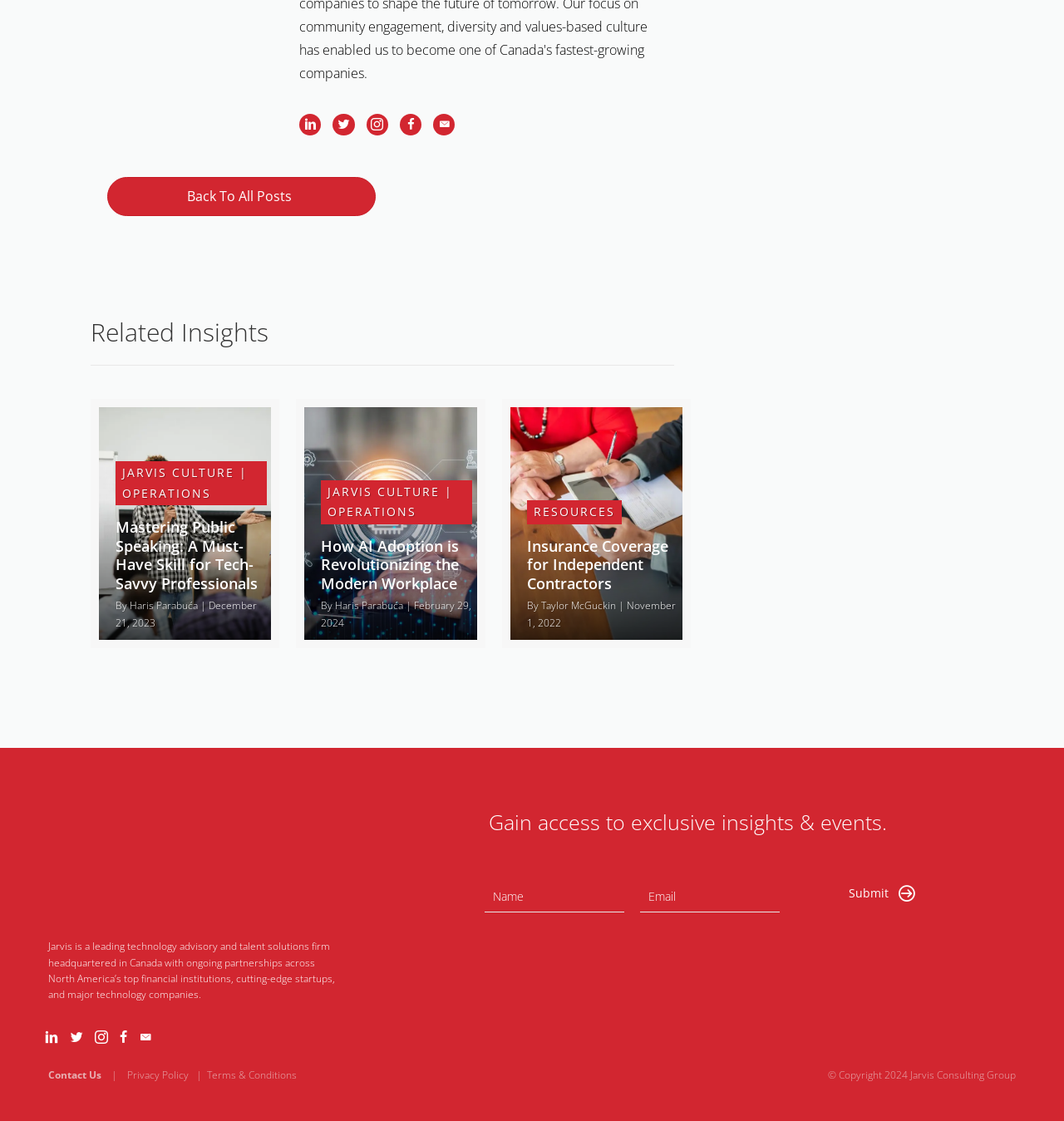What is the name of the company?
Refer to the image and give a detailed answer to the question.

I determined the answer by looking at the logo and the text description below it, which states 'Jarvis is a leading technology advisory and talent solutions firm headquartered in Canada...'.